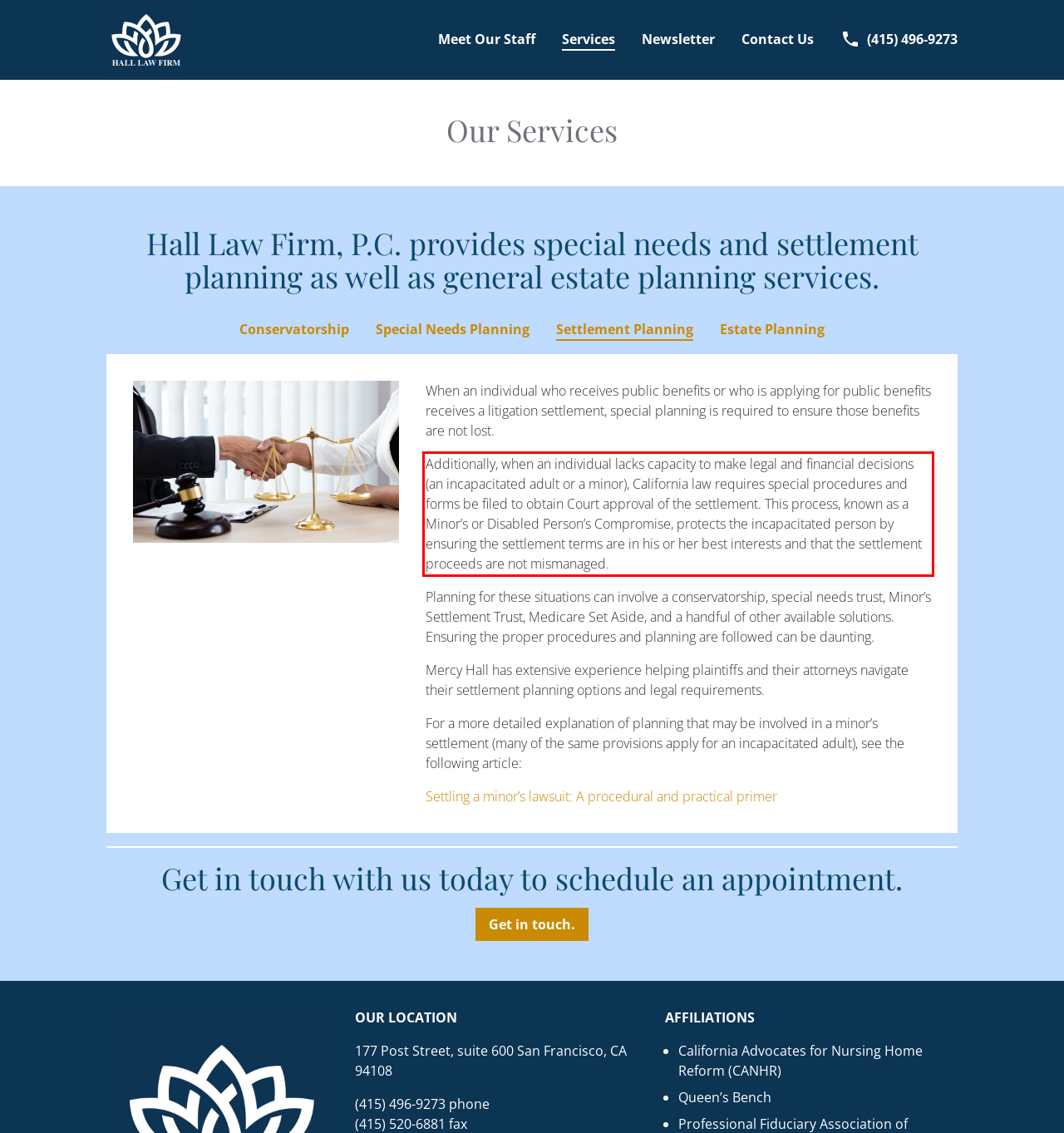Please identify and extract the text content from the UI element encased in a red bounding box on the provided webpage screenshot.

Additionally, when an individual lacks capacity to make legal and financial decisions (an incapacitated adult or a minor), California law requires special procedures and forms be filed to obtain Court approval of the settlement. This process, known as a Minor’s or Disabled Person’s Compromise, protects the incapacitated person by ensuring the settlement terms are in his or her best interests and that the settlement proceeds are not mismanaged.